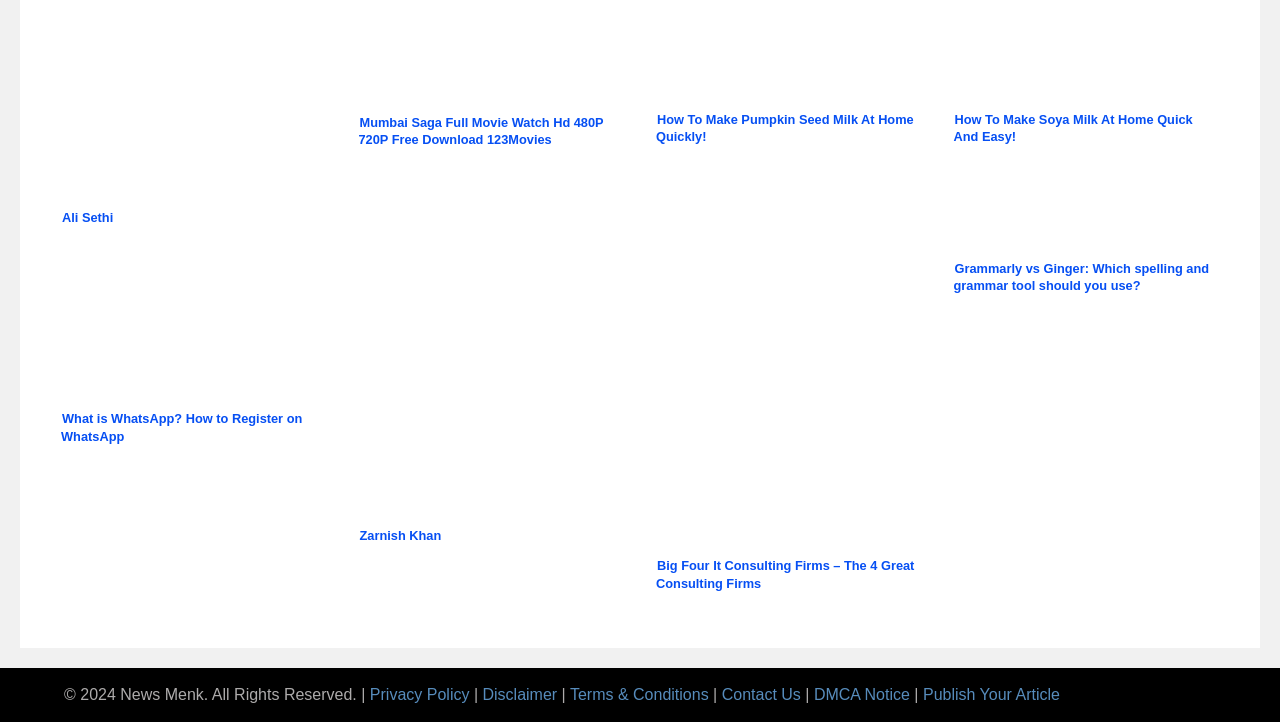How many links are there in the footer section?
Look at the screenshot and give a one-word or phrase answer.

6